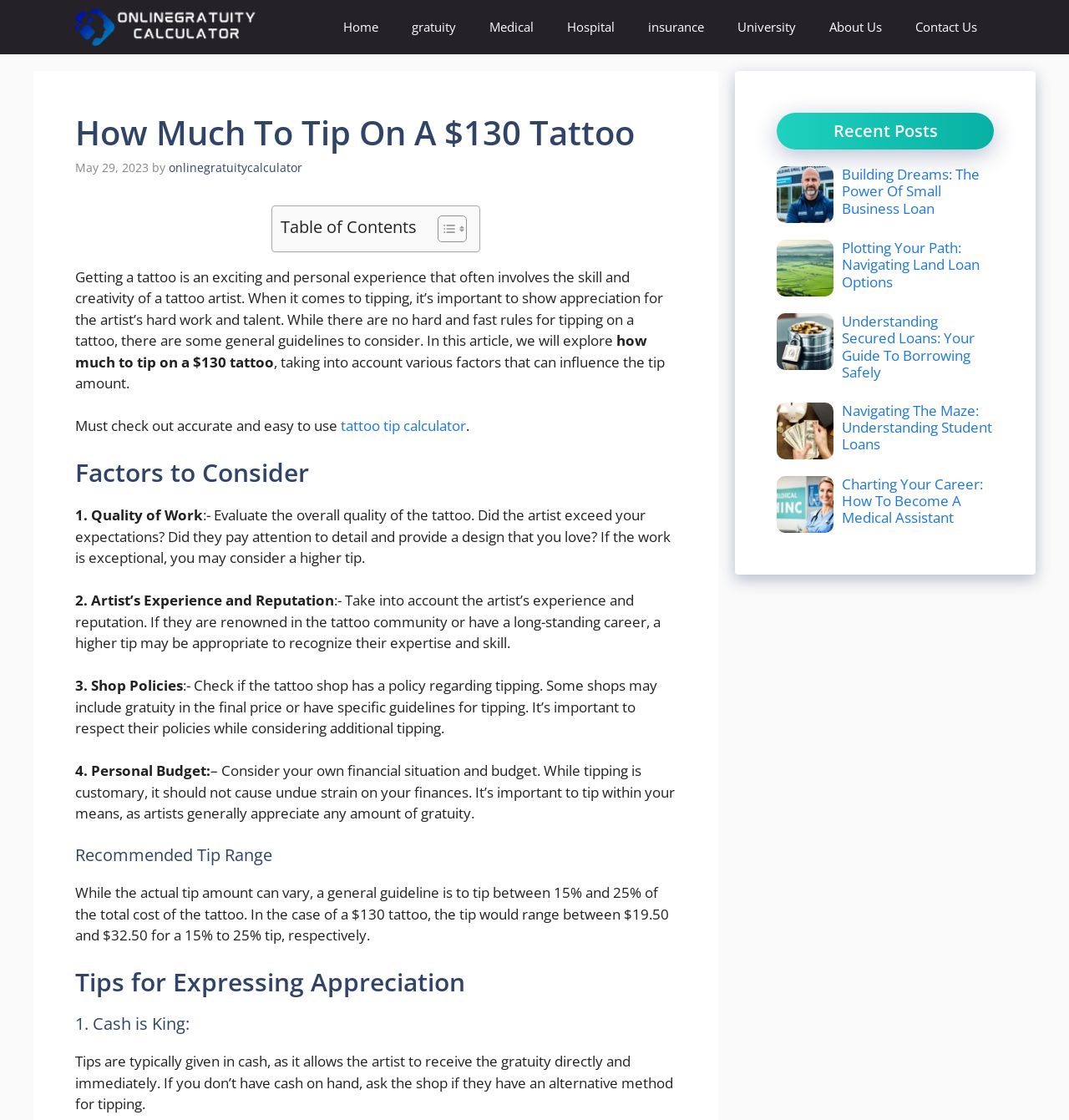Please find the bounding box coordinates for the clickable element needed to perform this instruction: "Click on 'Medical website »'".

None